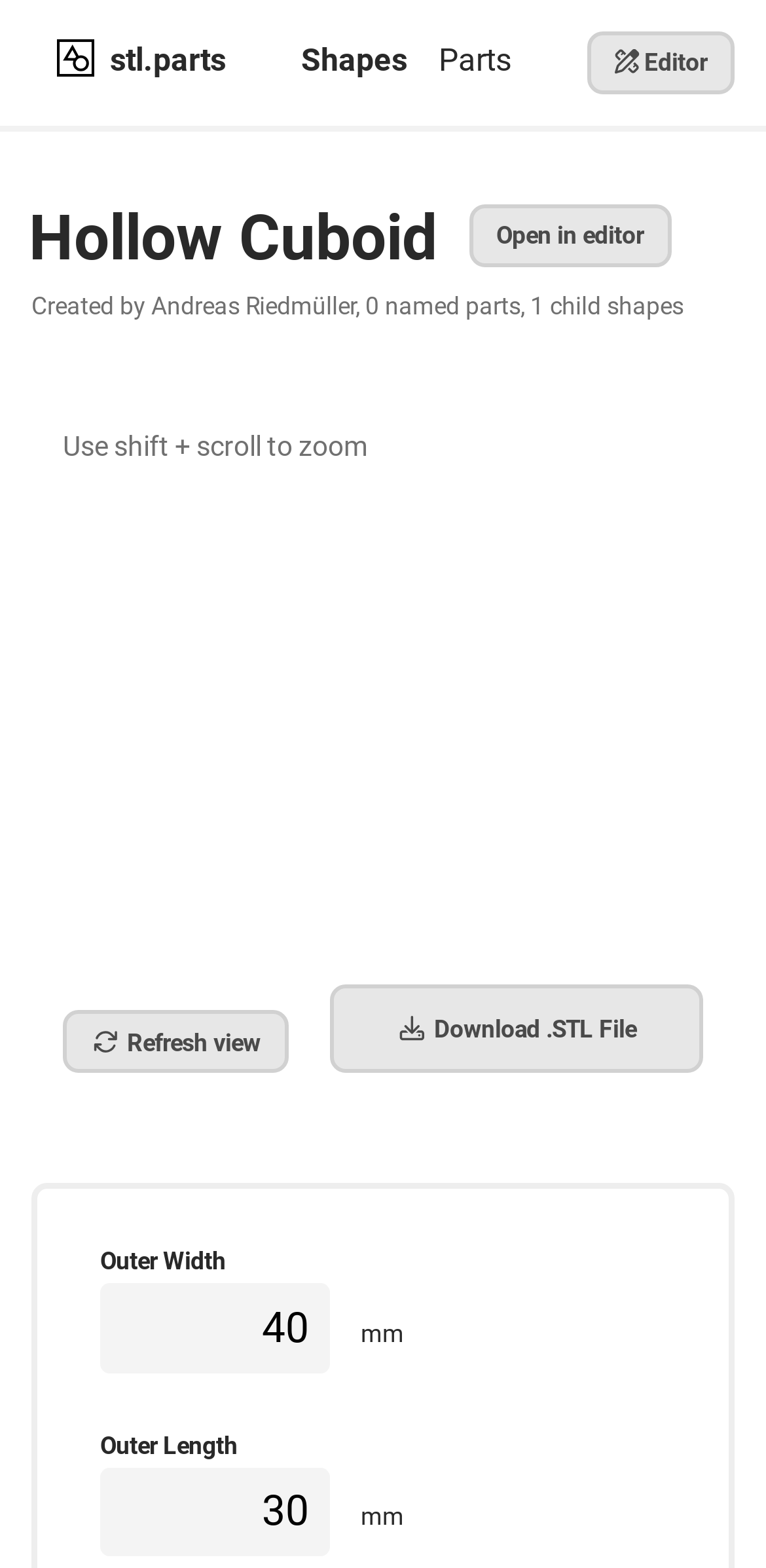Locate the bounding box of the UI element with the following description: "stl.parts".

[0.144, 0.027, 0.295, 0.05]